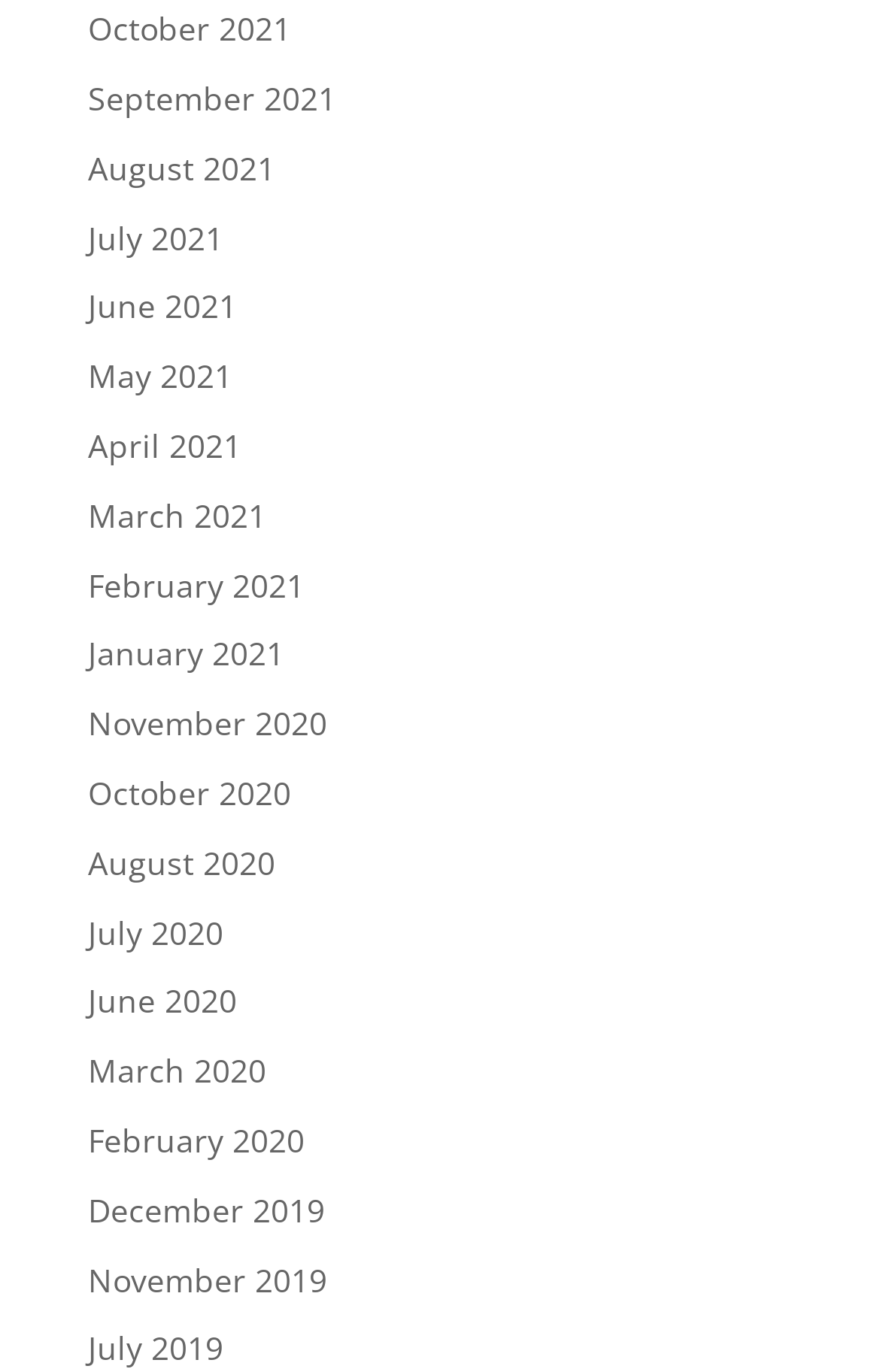Identify the bounding box coordinates for the element you need to click to achieve the following task: "view July 2019". The coordinates must be four float values ranging from 0 to 1, formatted as [left, top, right, bottom].

[0.1, 0.967, 0.254, 0.998]